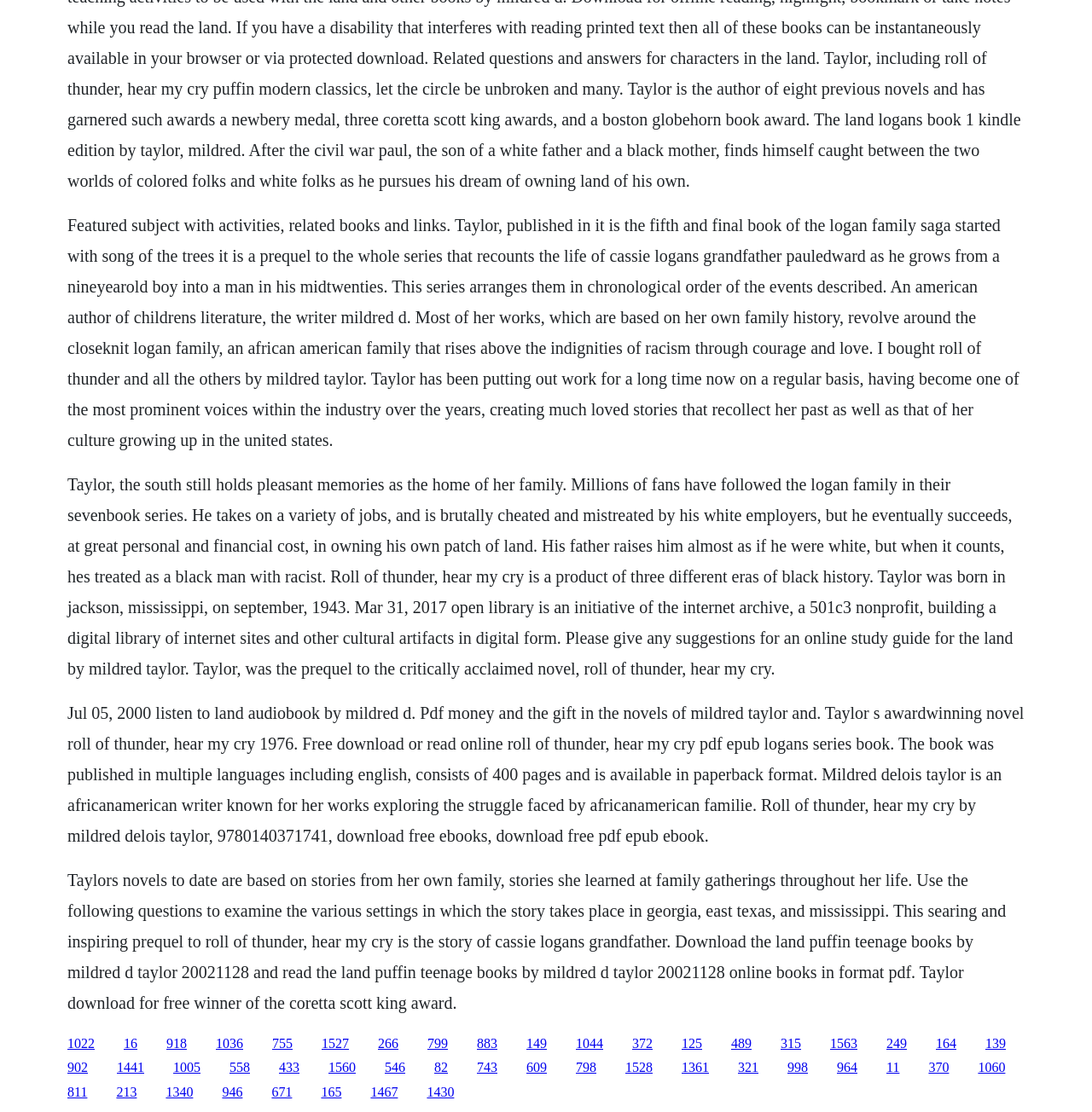Answer the question with a brief word or phrase:
How many pages does the book 'Roll of Thunder, Hear My Cry' have?

400